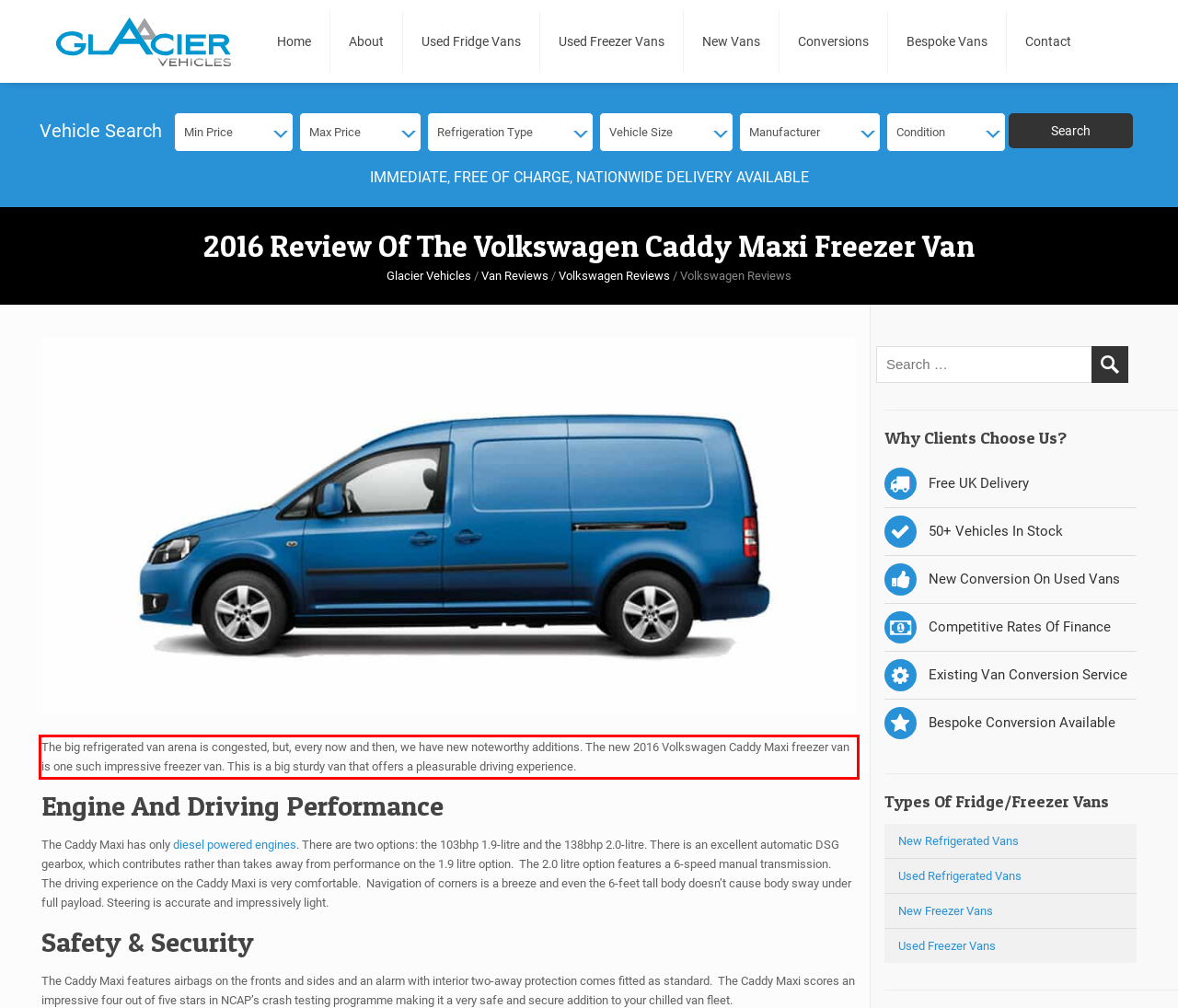Identify the text inside the red bounding box on the provided webpage screenshot by performing OCR.

The big refrigerated van arena is congested, but, every now and then, we have new noteworthy additions. The new 2016 Volkswagen Caddy Maxi freezer van is one such impressive freezer van. This is a big sturdy van that offers a pleasurable driving experience.